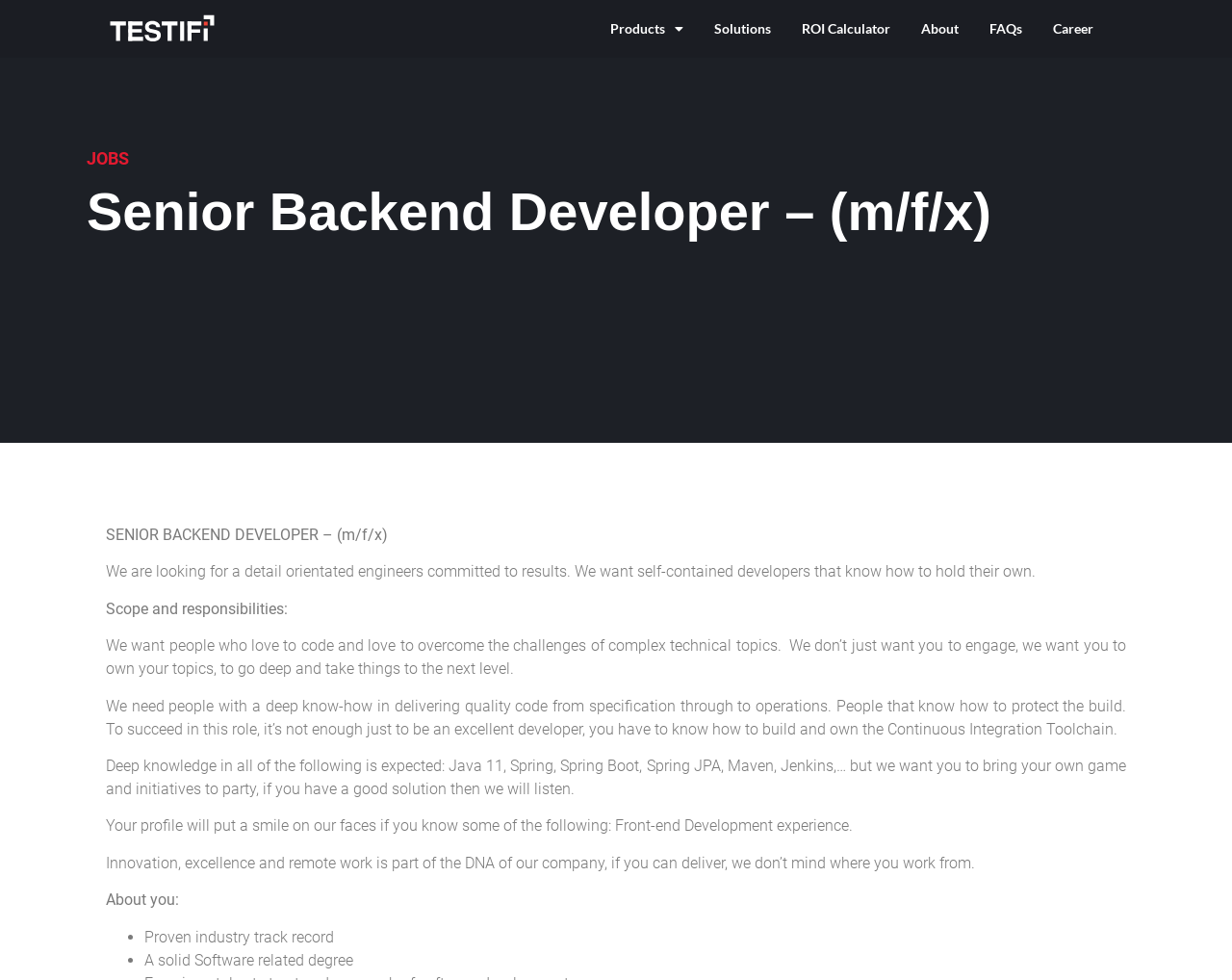Respond to the question below with a single word or phrase:
What is one of the requirements for the job applicant?

Proven industry track record